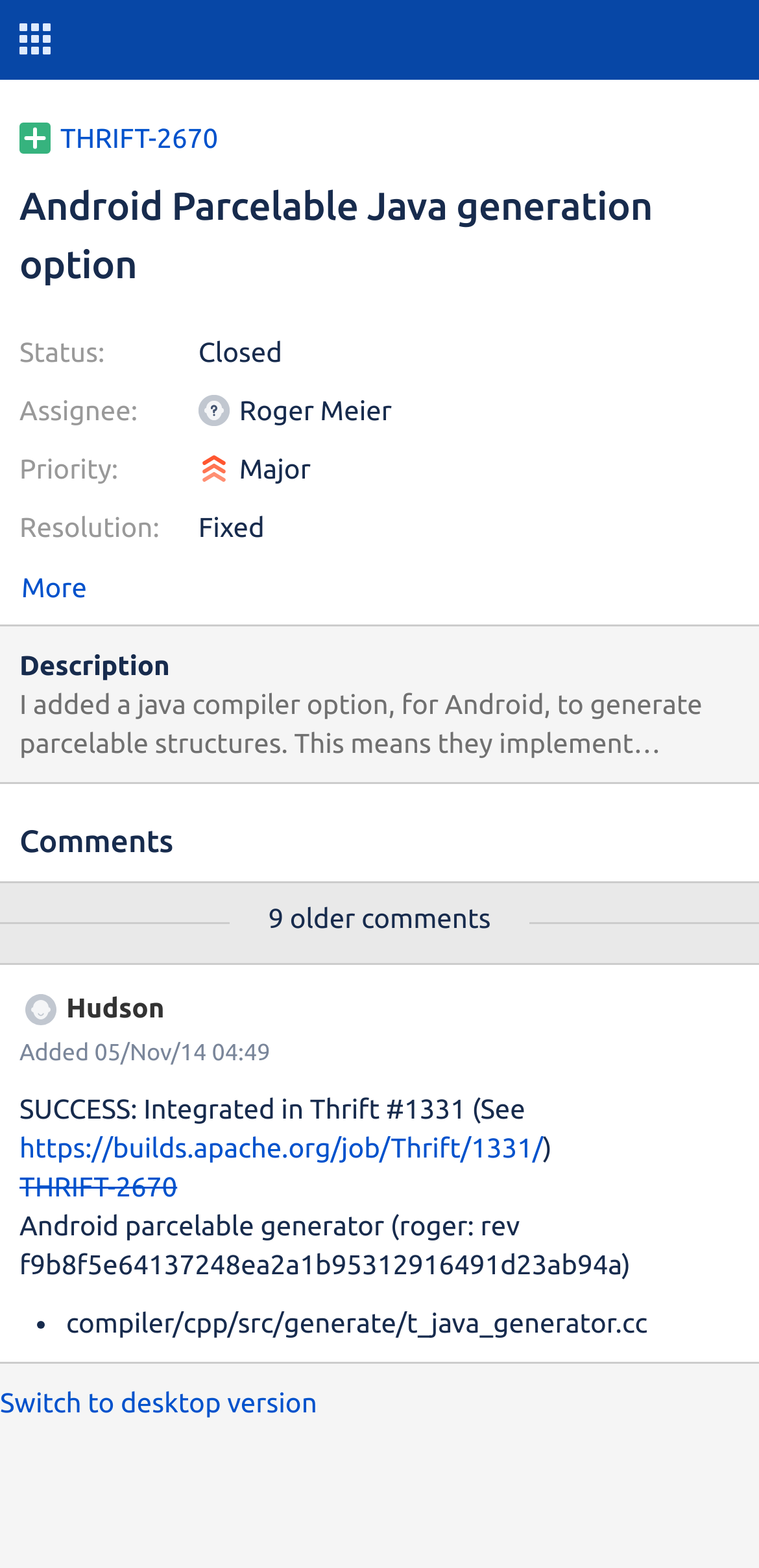Please provide a one-word or phrase answer to the question: 
What is the status of this issue?

Closed